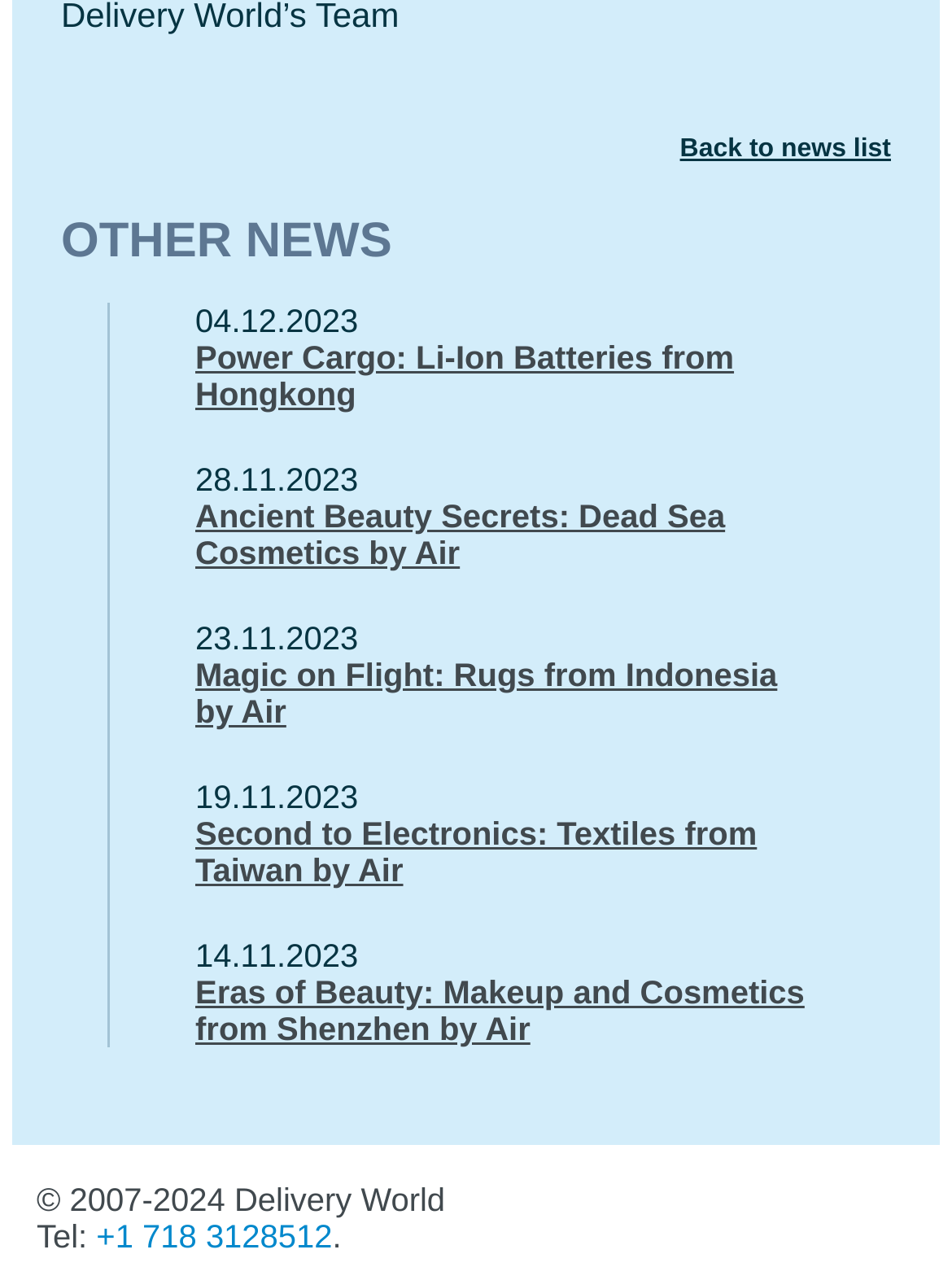For the following element description, predict the bounding box coordinates in the format (top-left x, top-left y, bottom-right x, bottom-right y). All values should be floating point numbers between 0 and 1. Description: Back to news list

[0.064, 0.104, 0.936, 0.133]